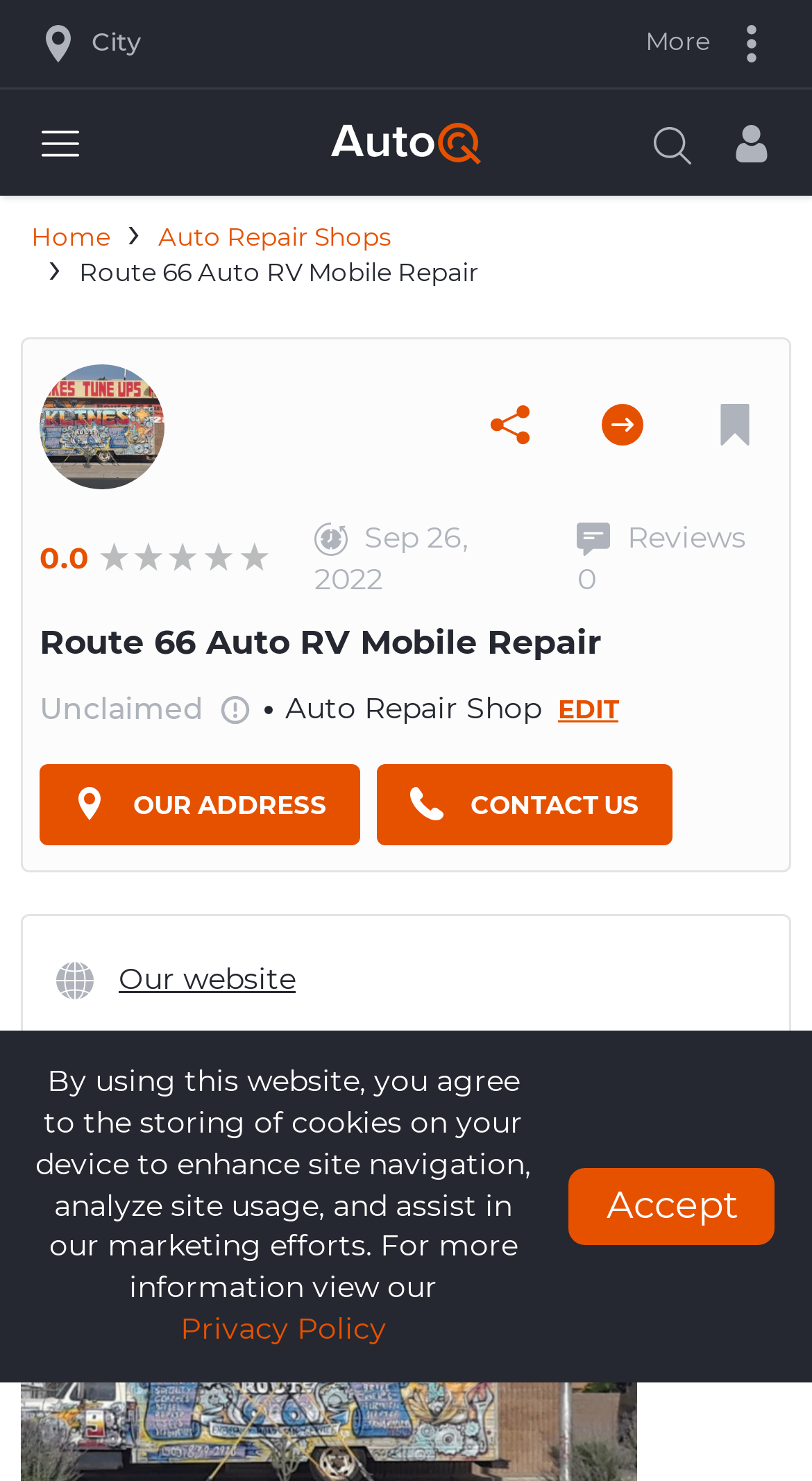Could you find the bounding box coordinates of the clickable area to complete this instruction: "Check Our Sponsors"?

None